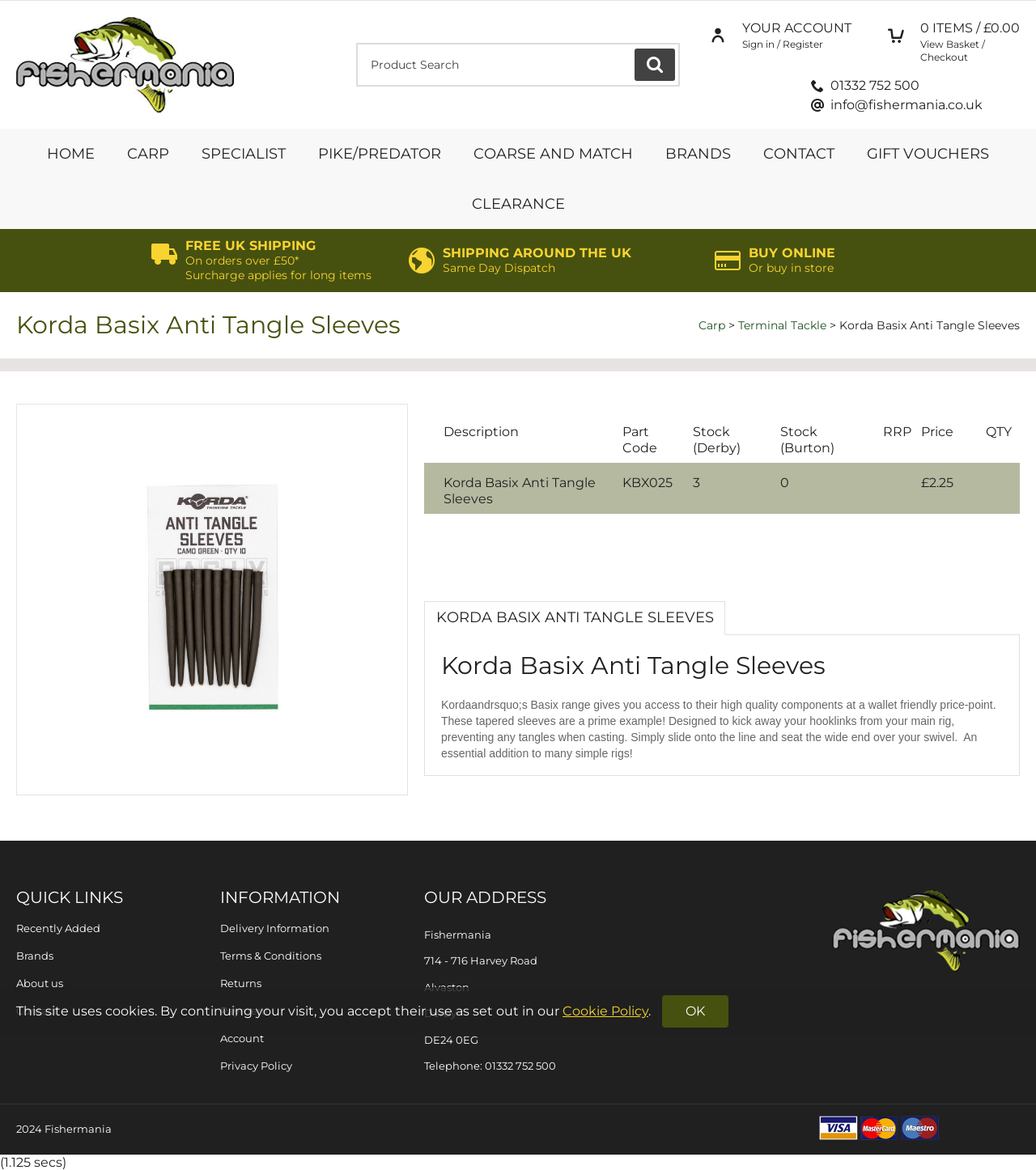Based on the image, give a detailed response to the question: What is the company name?

The company name can be found in the logo element on the webpage, which is 'Fishermania'. This is also confirmed by the address and contact information provided on the webpage.